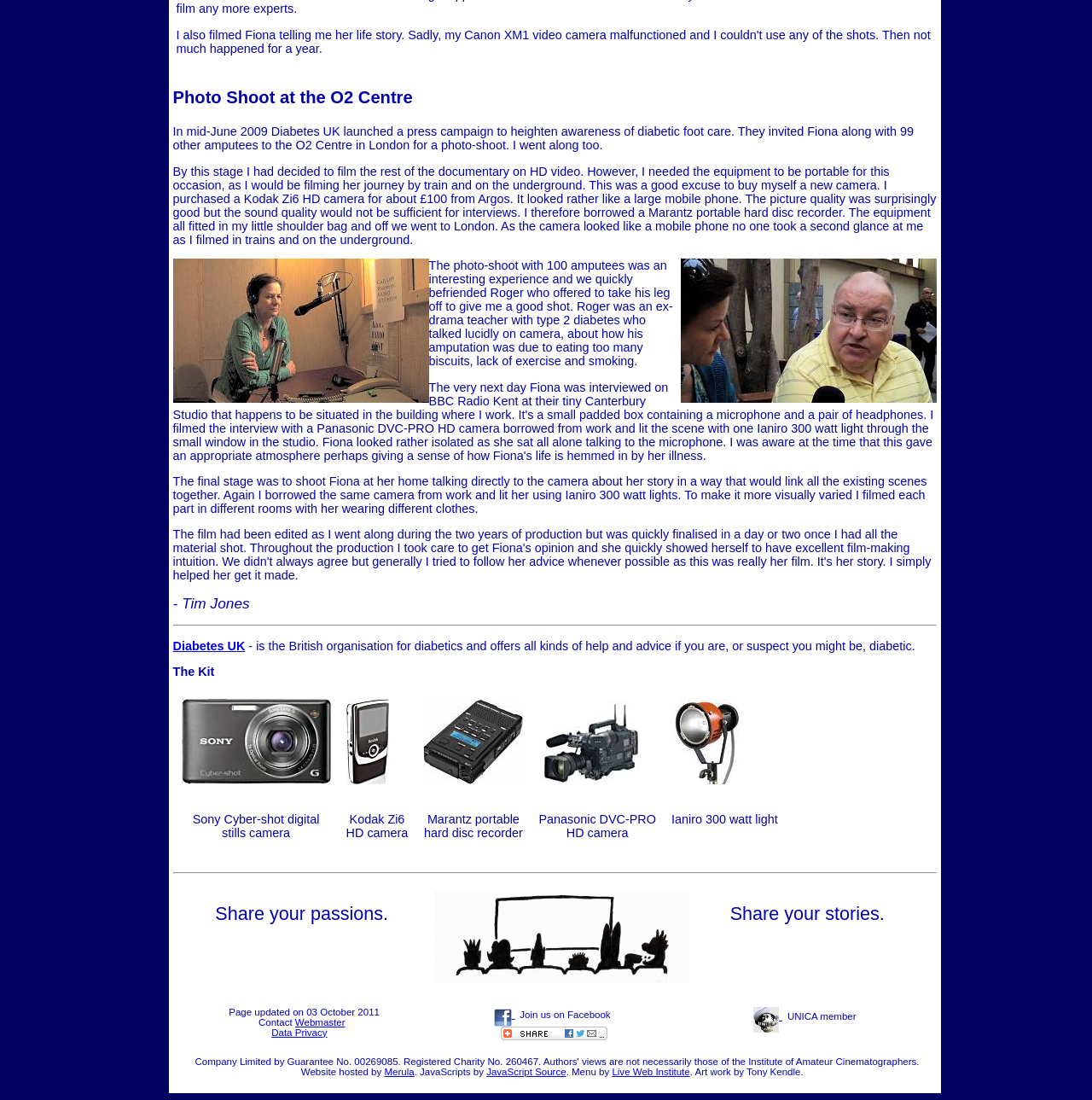Given the webpage screenshot and the description, determine the bounding box coordinates (top-left x, top-left y, bottom-right x, bottom-right y) that define the location of the UI element matching this description: Data Privacy

[0.249, 0.934, 0.3, 0.943]